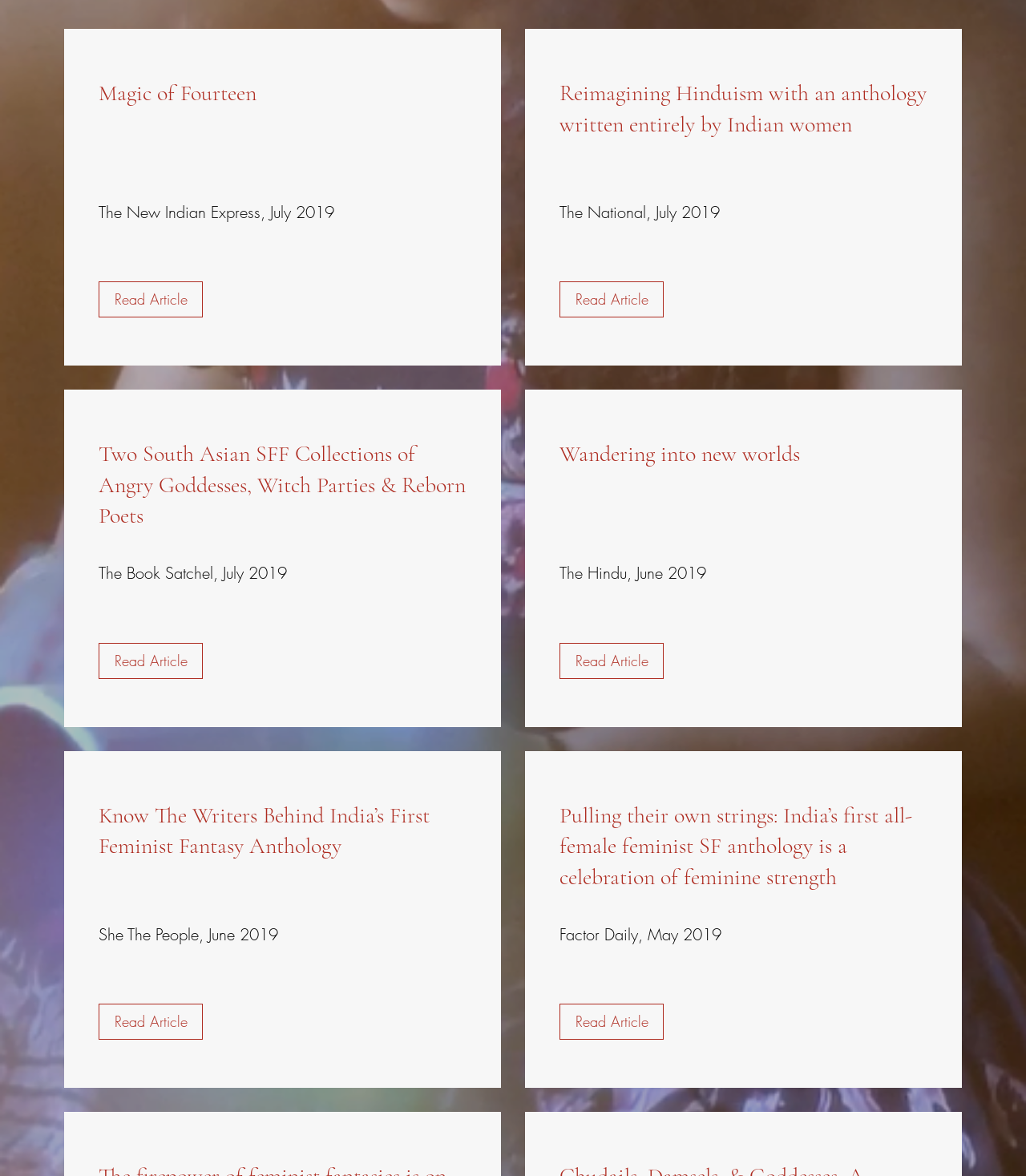What is the date of the fifth article?
Refer to the image and respond with a one-word or short-phrase answer.

June 2019